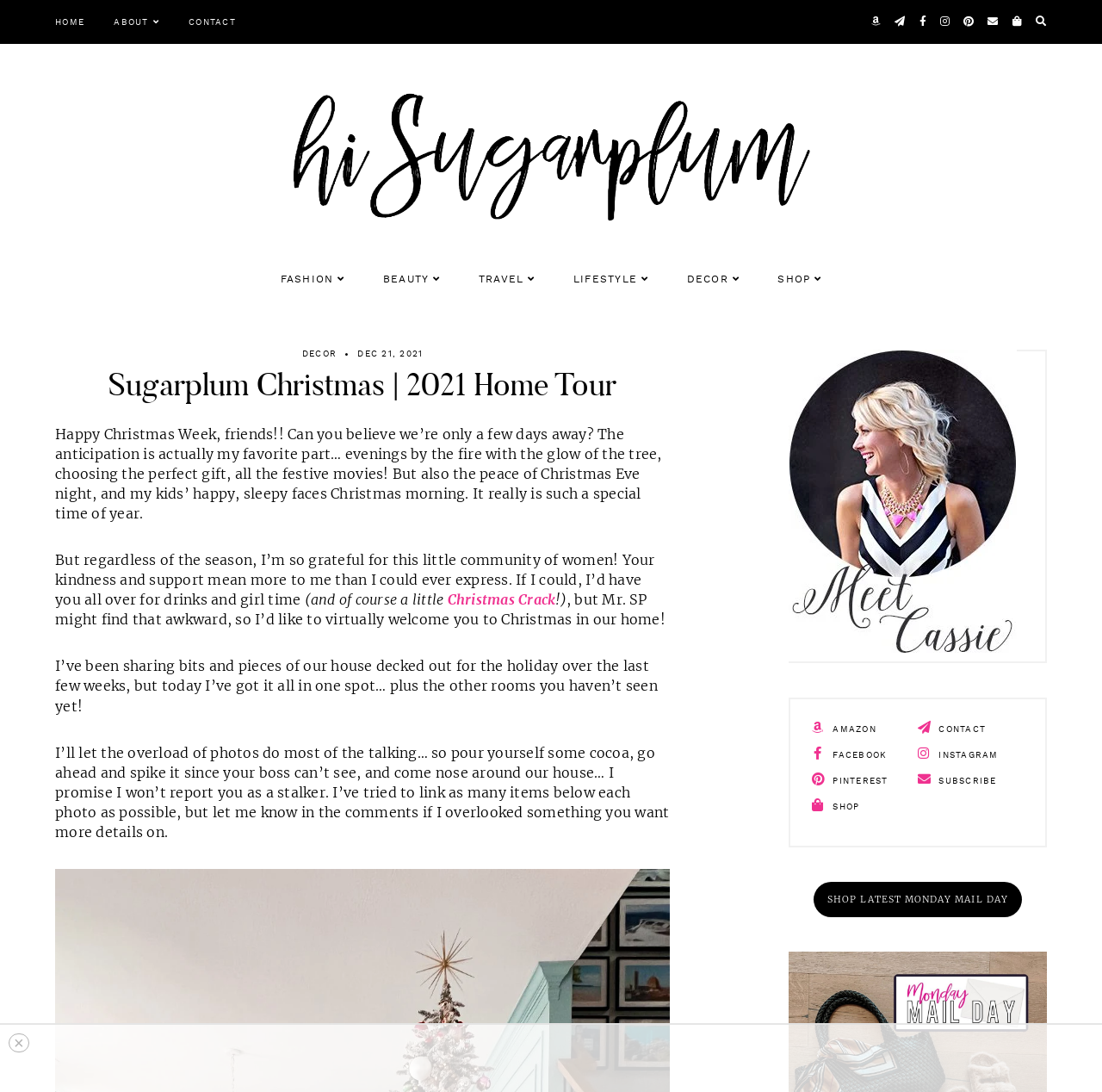Please provide a comprehensive answer to the question based on the screenshot: What is the author offering to virtually welcome readers to?

The author mentions in the text 'I’d like to virtually welcome you to Christmas in our home!' which suggests that the author is offering to virtually welcome readers to Christmas in their home.